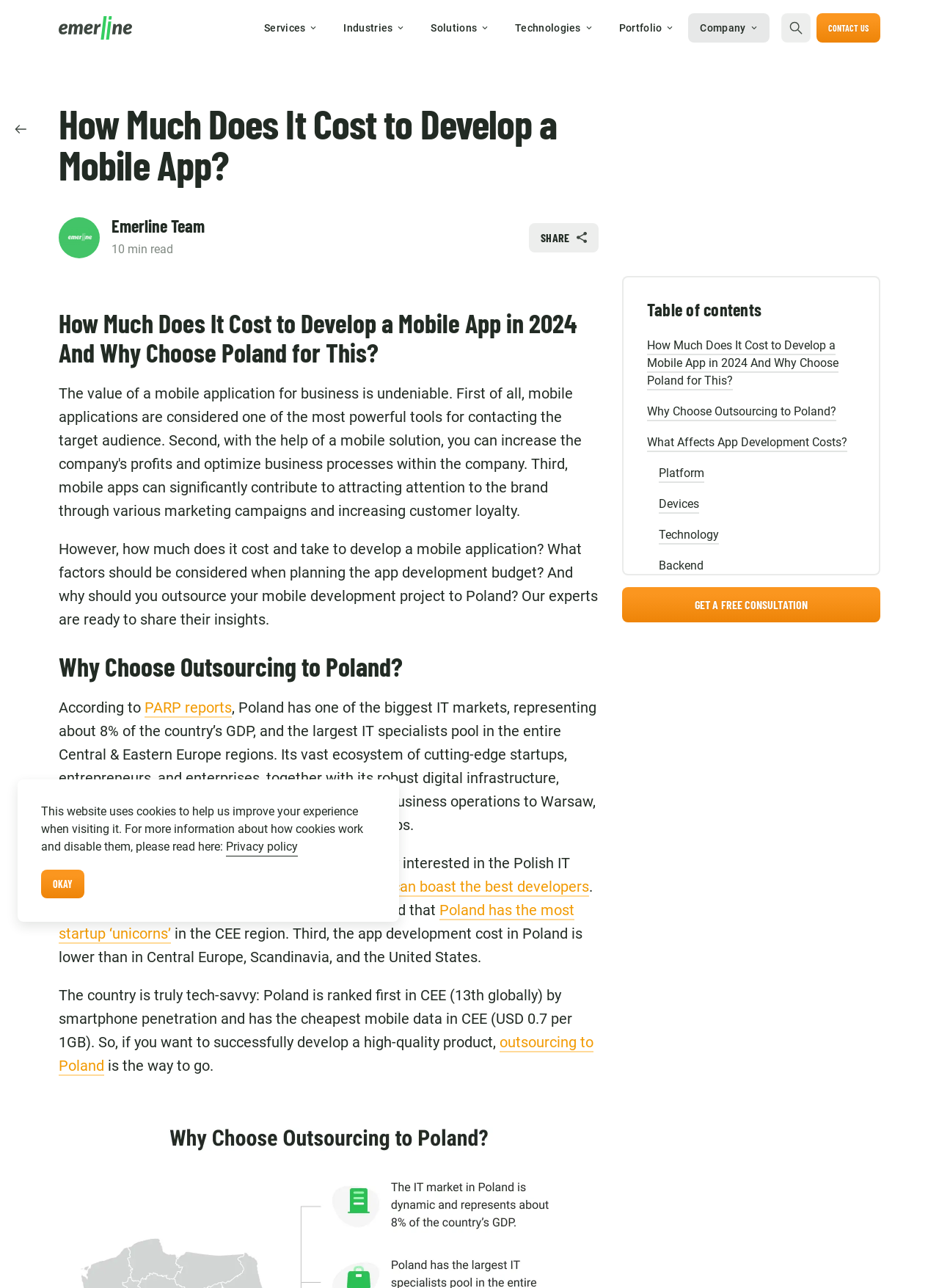Show the bounding box coordinates for the element that needs to be clicked to execute the following instruction: "Check the 'Website' development option". Provide the coordinates in the form of four float numbers between 0 and 1, i.e., [left, top, right, bottom].

[0.438, 0.064, 0.486, 0.077]